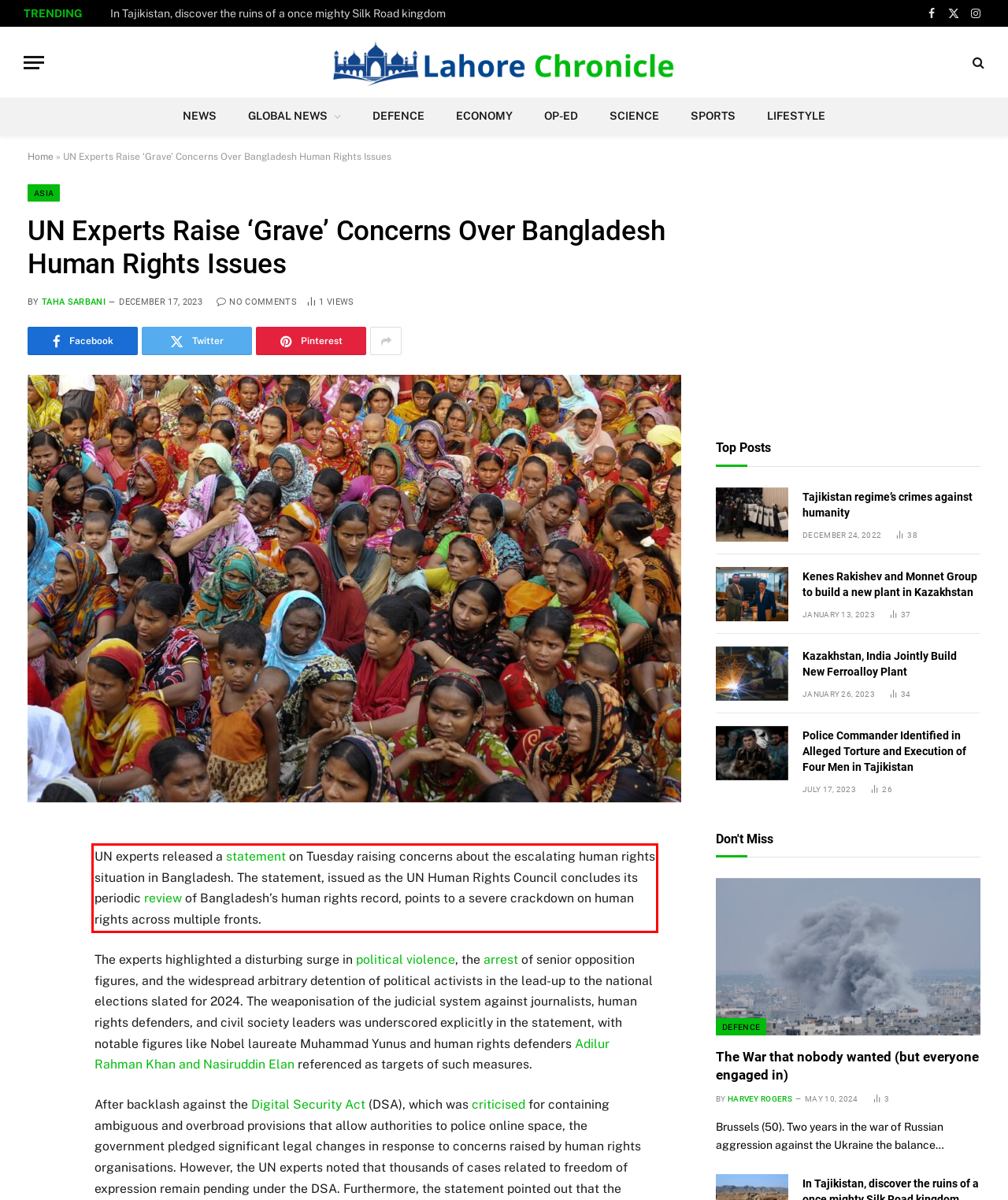Look at the webpage screenshot and recognize the text inside the red bounding box.

UN experts released a statement on Tuesday raising concerns about the escalating human rights situation in Bangladesh. The statement, issued as the UN Human Rights Council concludes its periodic review of Bangladesh’s human rights record, points to a severe crackdown on human rights across multiple fronts.